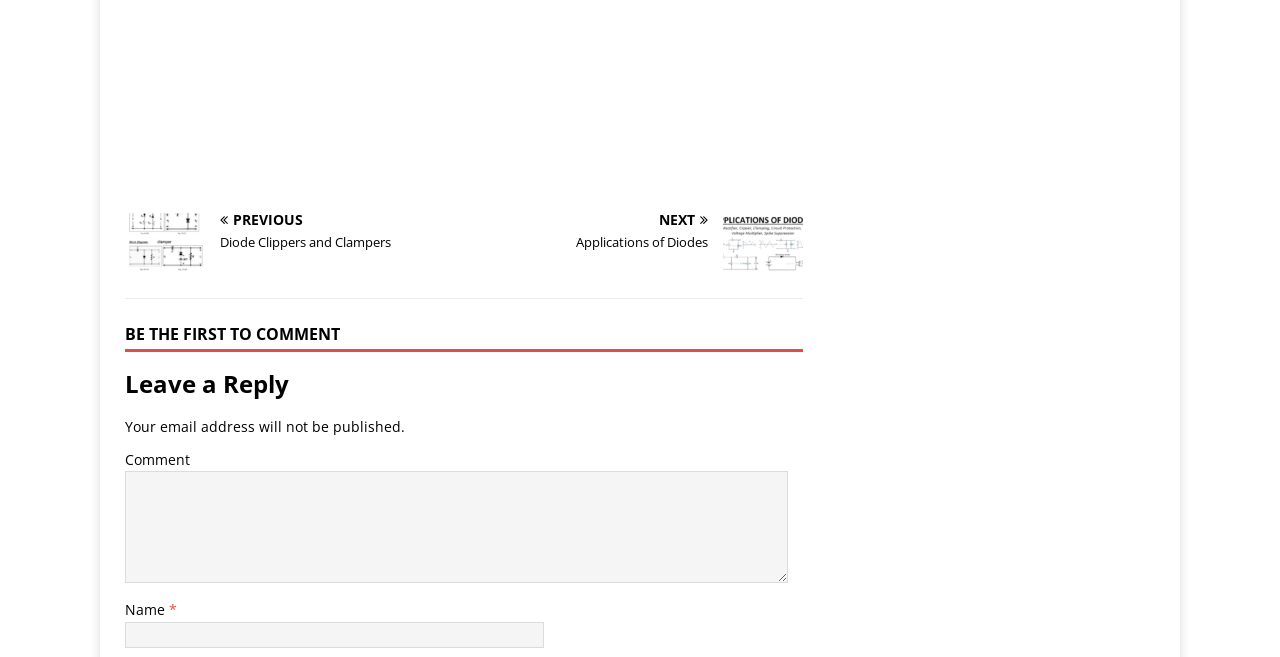Please provide the bounding box coordinates for the UI element as described: "parent_node: Name * name="author"". The coordinates must be four floats between 0 and 1, represented as [left, top, right, bottom].

[0.098, 0.947, 0.425, 0.986]